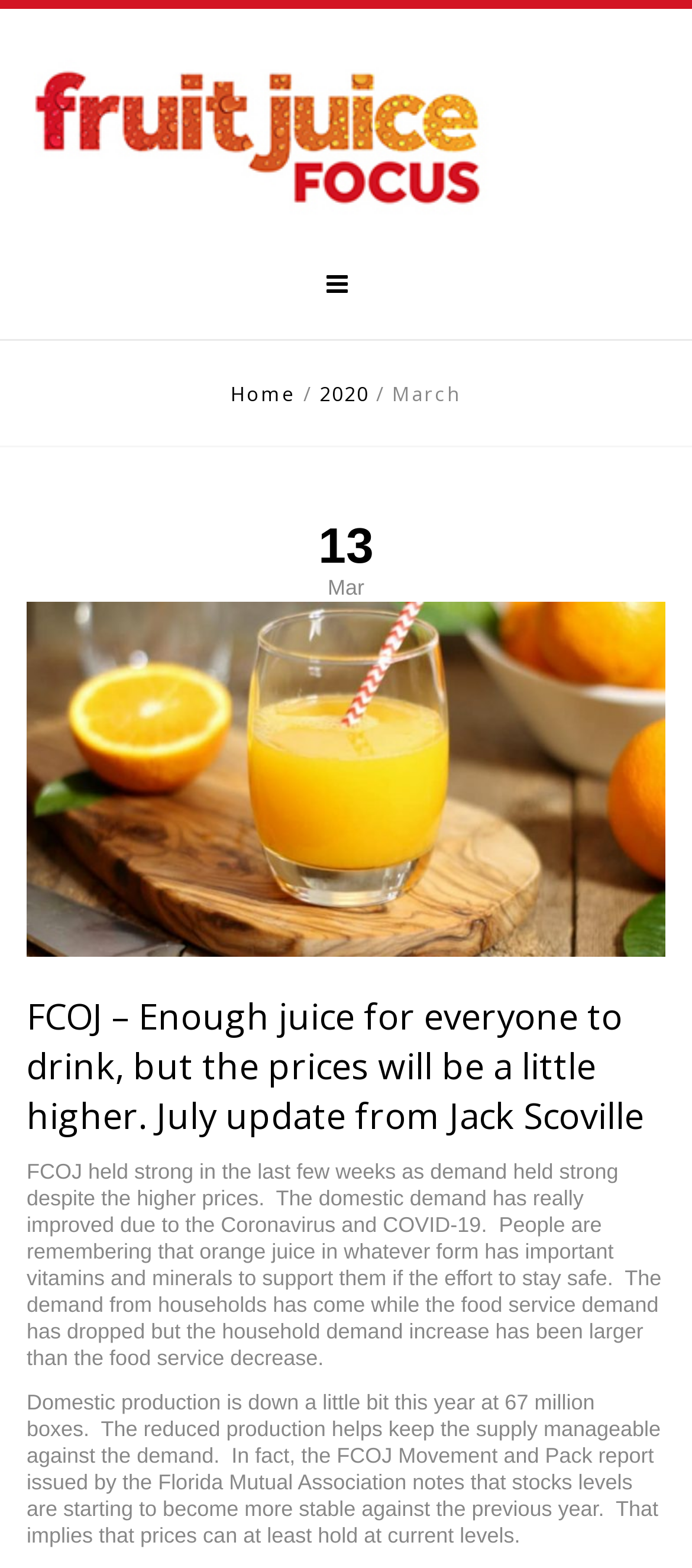What is the current trend in domestic production of FCOJ?
Using the visual information from the image, give a one-word or short-phrase answer.

Down a little bit